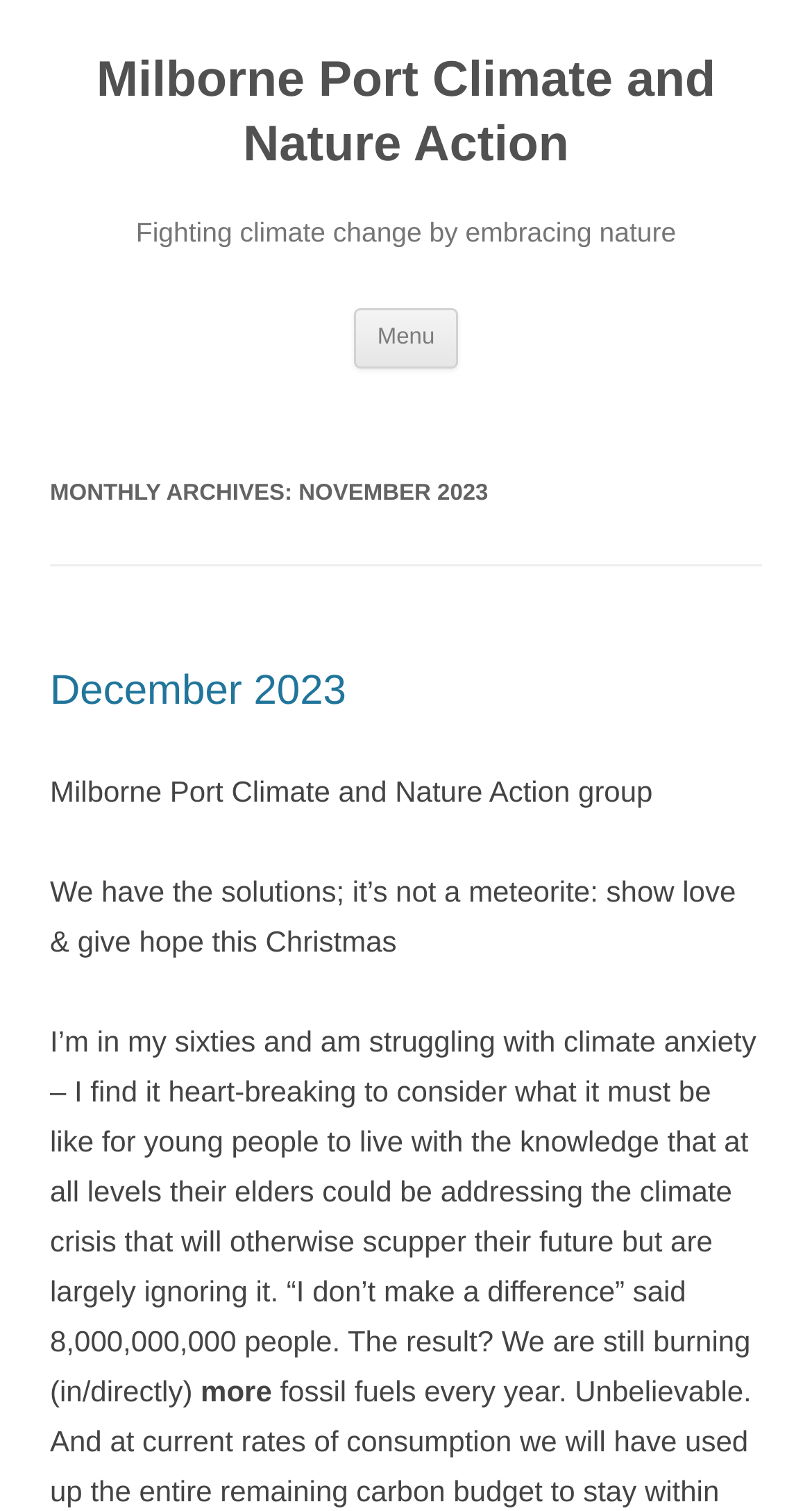Using the provided element description "Menu", determine the bounding box coordinates of the UI element.

[0.436, 0.204, 0.564, 0.244]